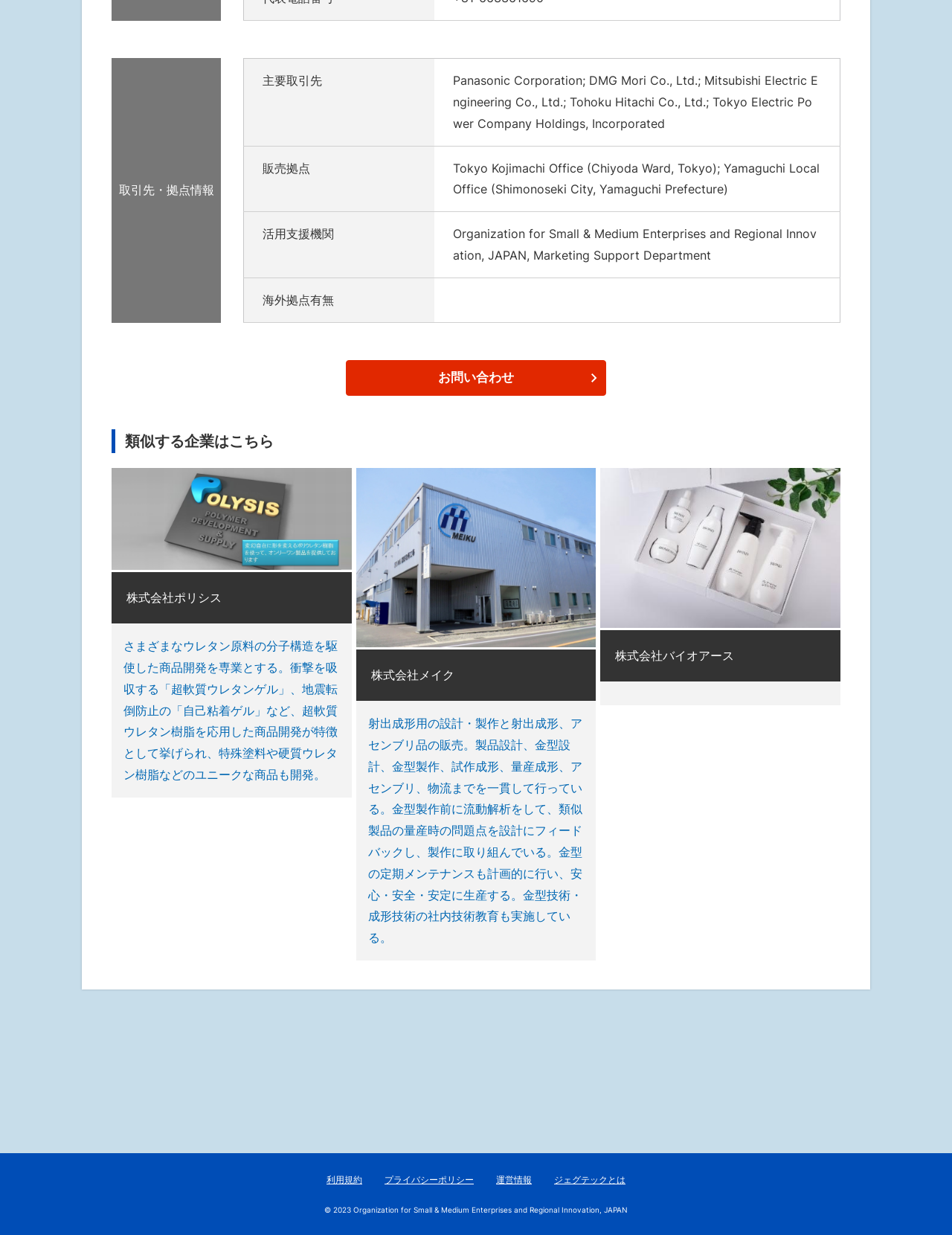Please find and report the bounding box coordinates of the element to click in order to perform the following action: "Check the '類似する企業はこちら' section". The coordinates should be expressed as four float numbers between 0 and 1, in the format [left, top, right, bottom].

[0.117, 0.347, 0.883, 0.367]